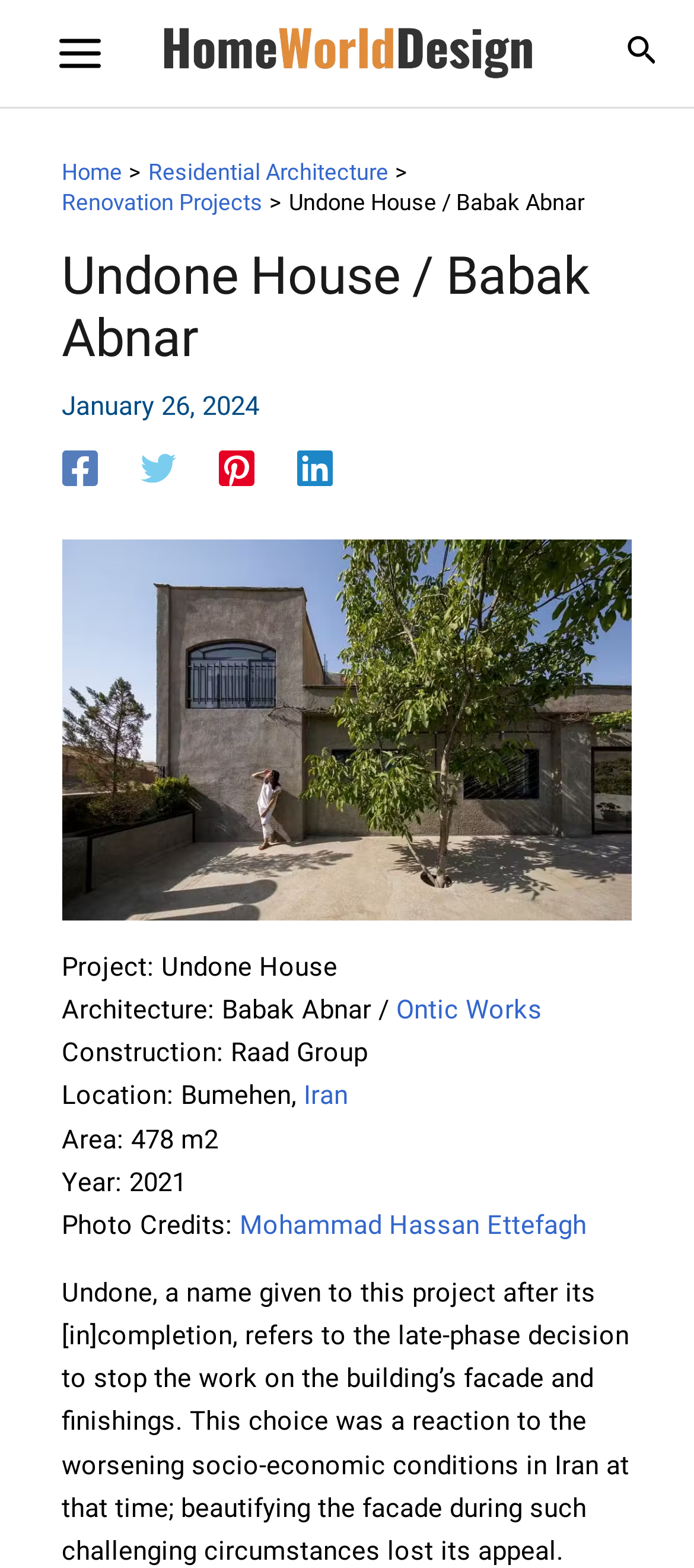Show the bounding box coordinates of the element that should be clicked to complete the task: "Click the main menu button".

[0.051, 0.006, 0.179, 0.062]